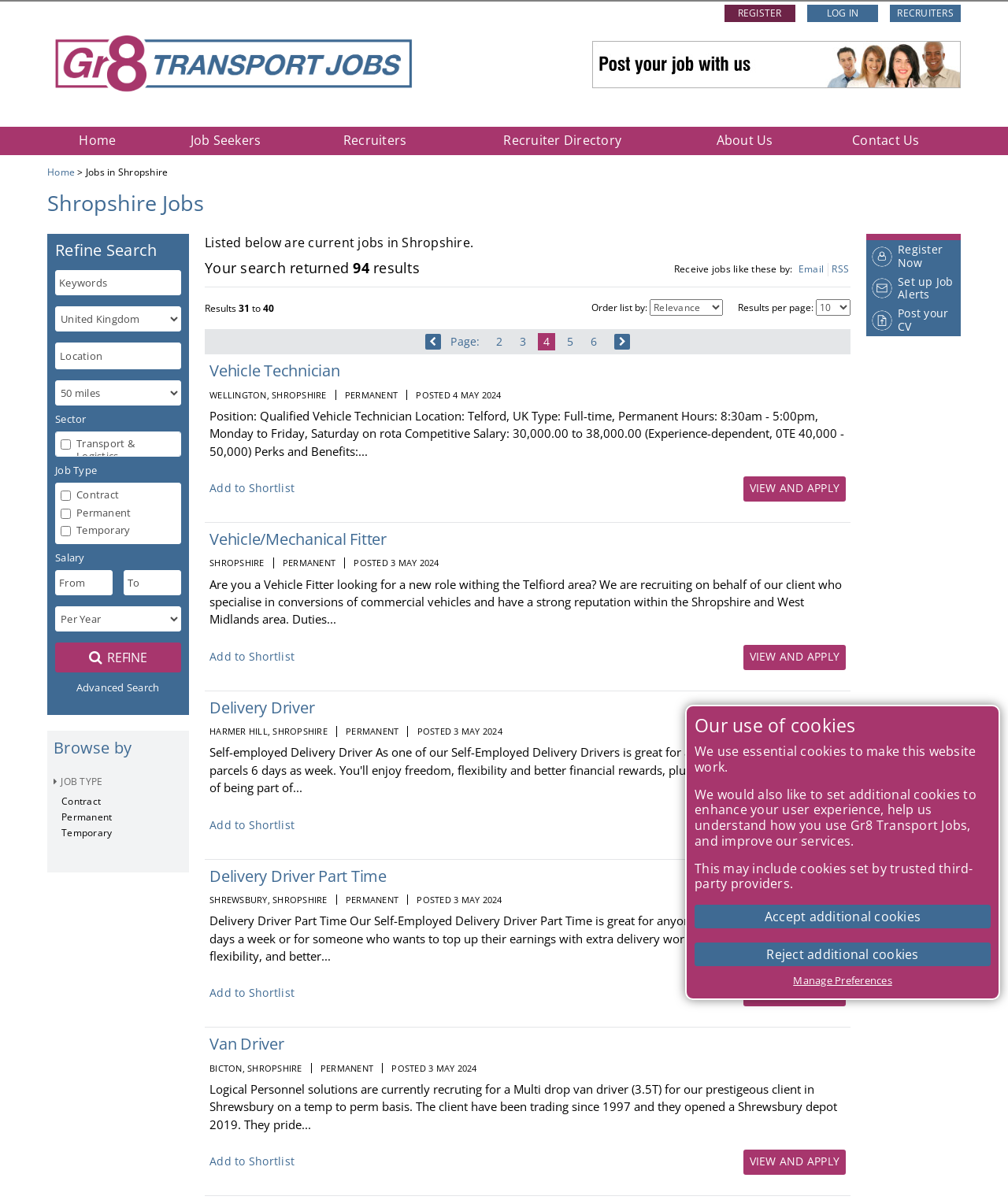Please determine the bounding box coordinates of the clickable area required to carry out the following instruction: "contact the dutch lady designs". The coordinates must be four float numbers between 0 and 1, represented as [left, top, right, bottom].

None